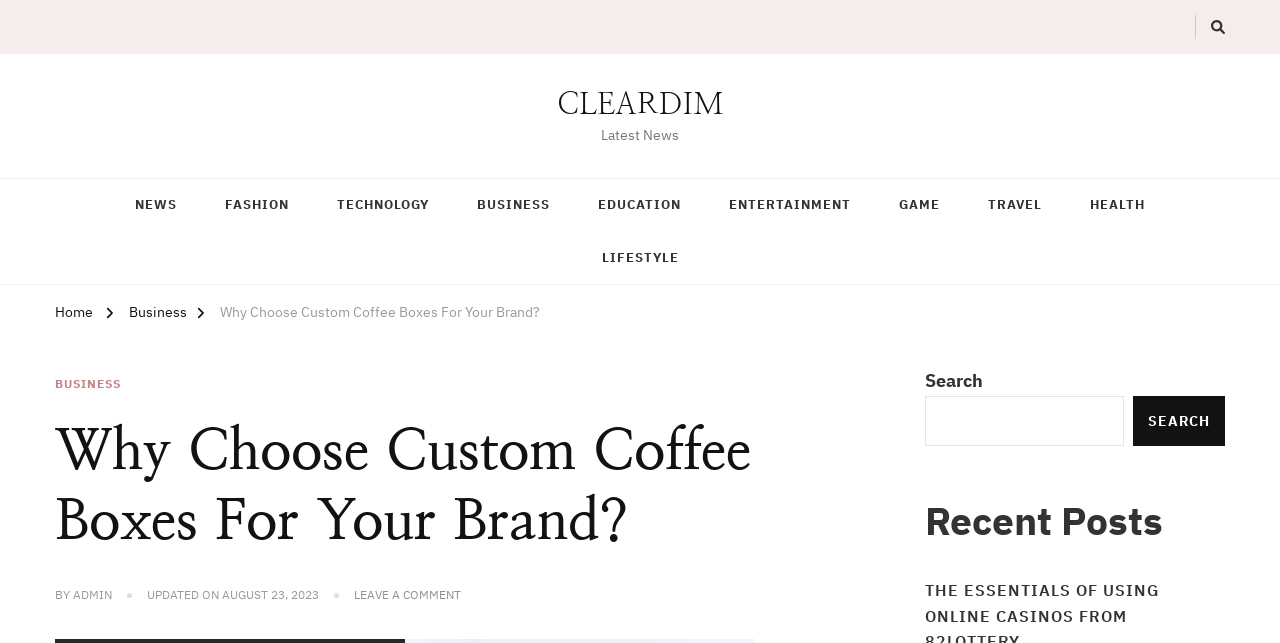What is the date of the latest update?
Provide a one-word or short-phrase answer based on the image.

AUGUST 23, 2023